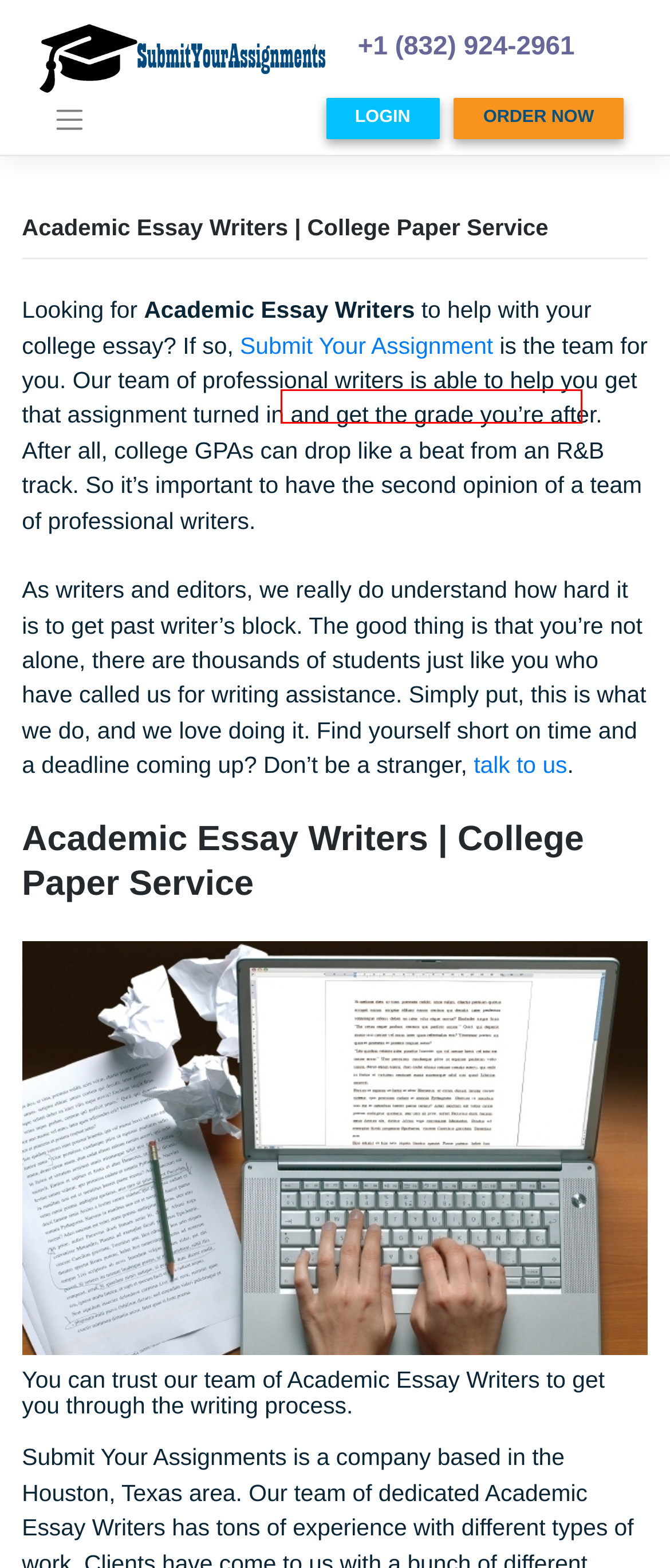You are provided a screenshot of a webpage featuring a red bounding box around a UI element. Choose the webpage description that most accurately represents the new webpage after clicking the element within the red bounding box. Here are the candidates:
A. Custom Essay Writing Services Houston TX | Submit Your Assignments
B. Home - Submityourassignments
C. Houston TX Top Essay Writing Service | Submit Your Assignments
D. Houston TX Website for Essay Writing | Submit Your Assignments
E. Houston TX Paper Writing Services | Submit Your Assignments
F. Houston TX Best Essay Writers | Submit Your Assignments
G. Best Essay Writers | Write My Essay | Submit Your Assignments
H. Discounts - Submityourassignments

G